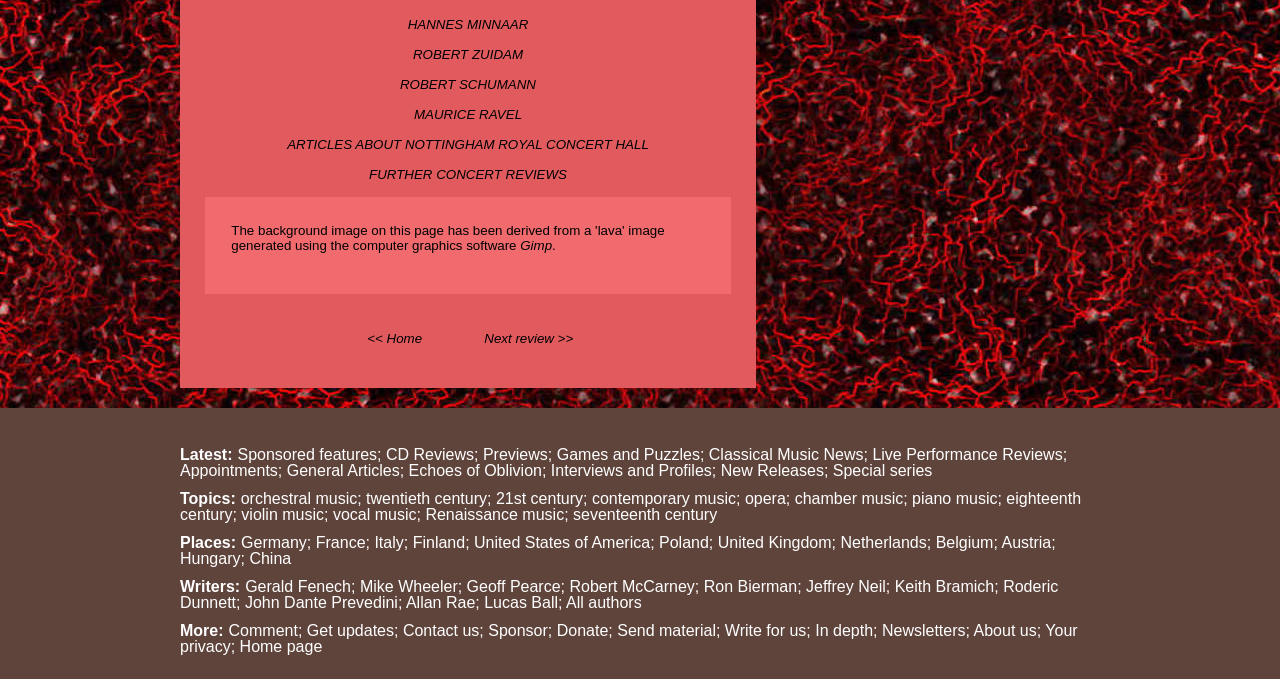Respond to the question below with a single word or phrase:
How many categories are listed at the bottom?

5